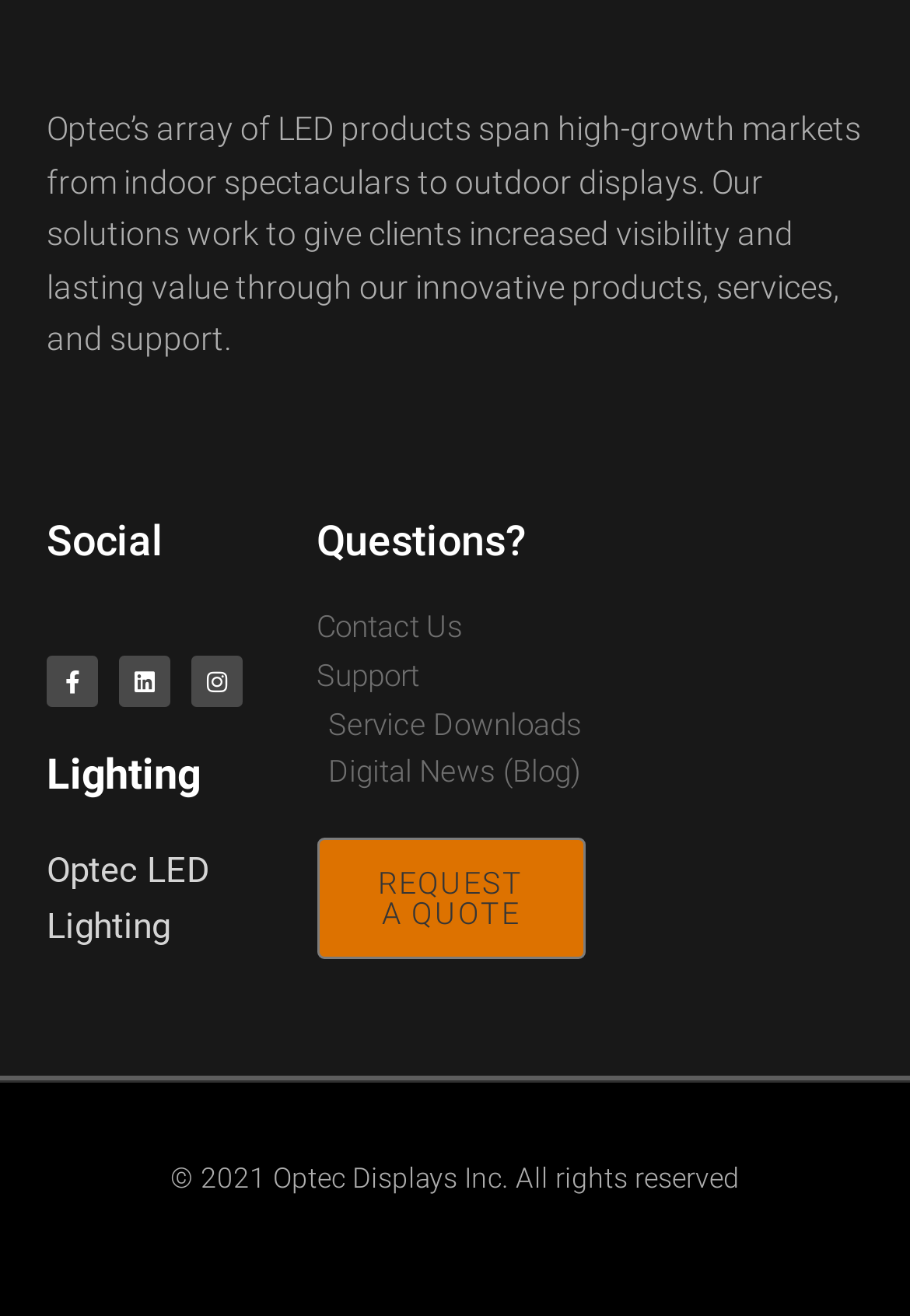Locate the bounding box coordinates of the clickable region to complete the following instruction: "Contact Us."

[0.347, 0.463, 0.644, 0.491]